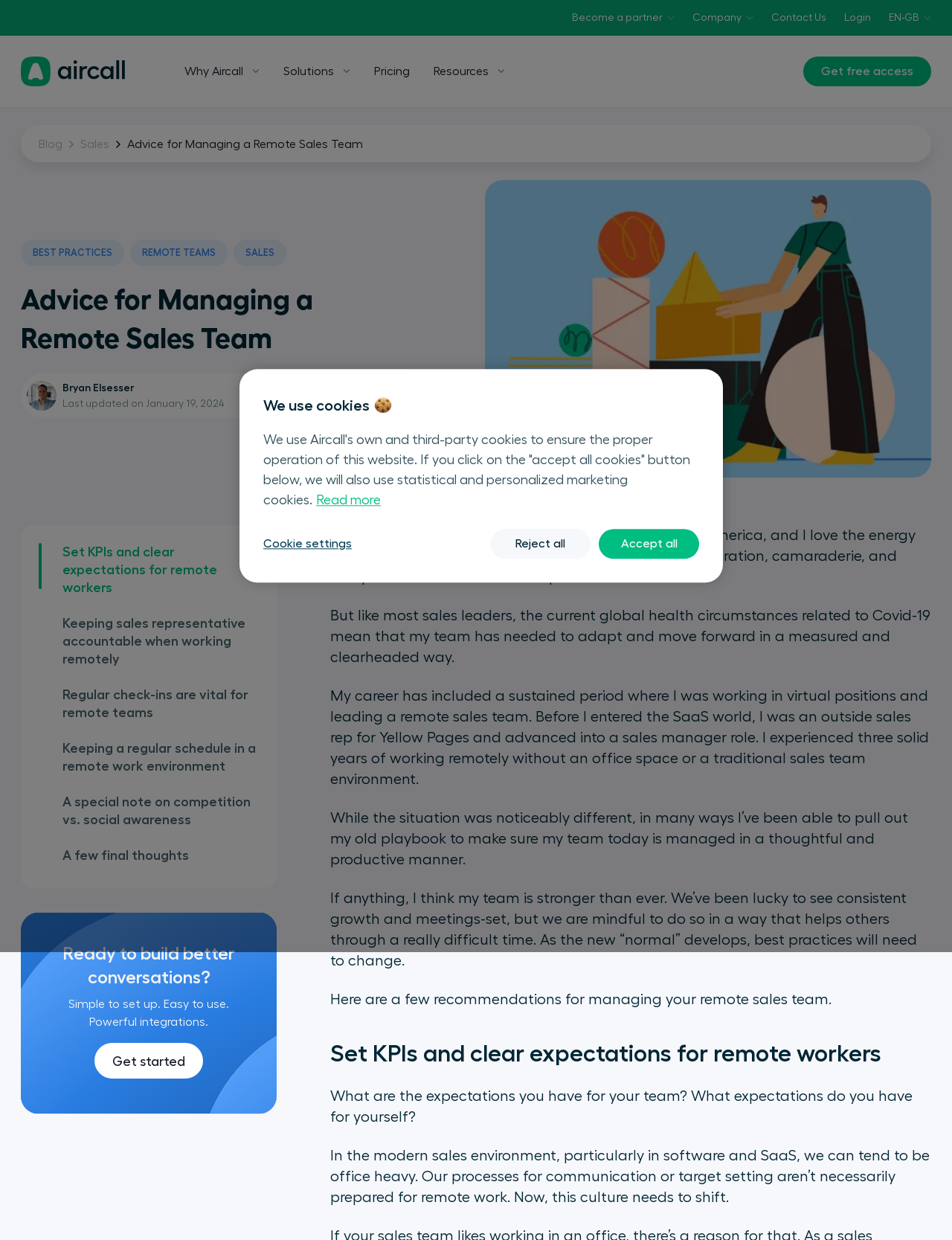Indicate the bounding box coordinates of the clickable region to achieve the following instruction: "View the 'Sales' page."

[0.066, 0.112, 0.115, 0.121]